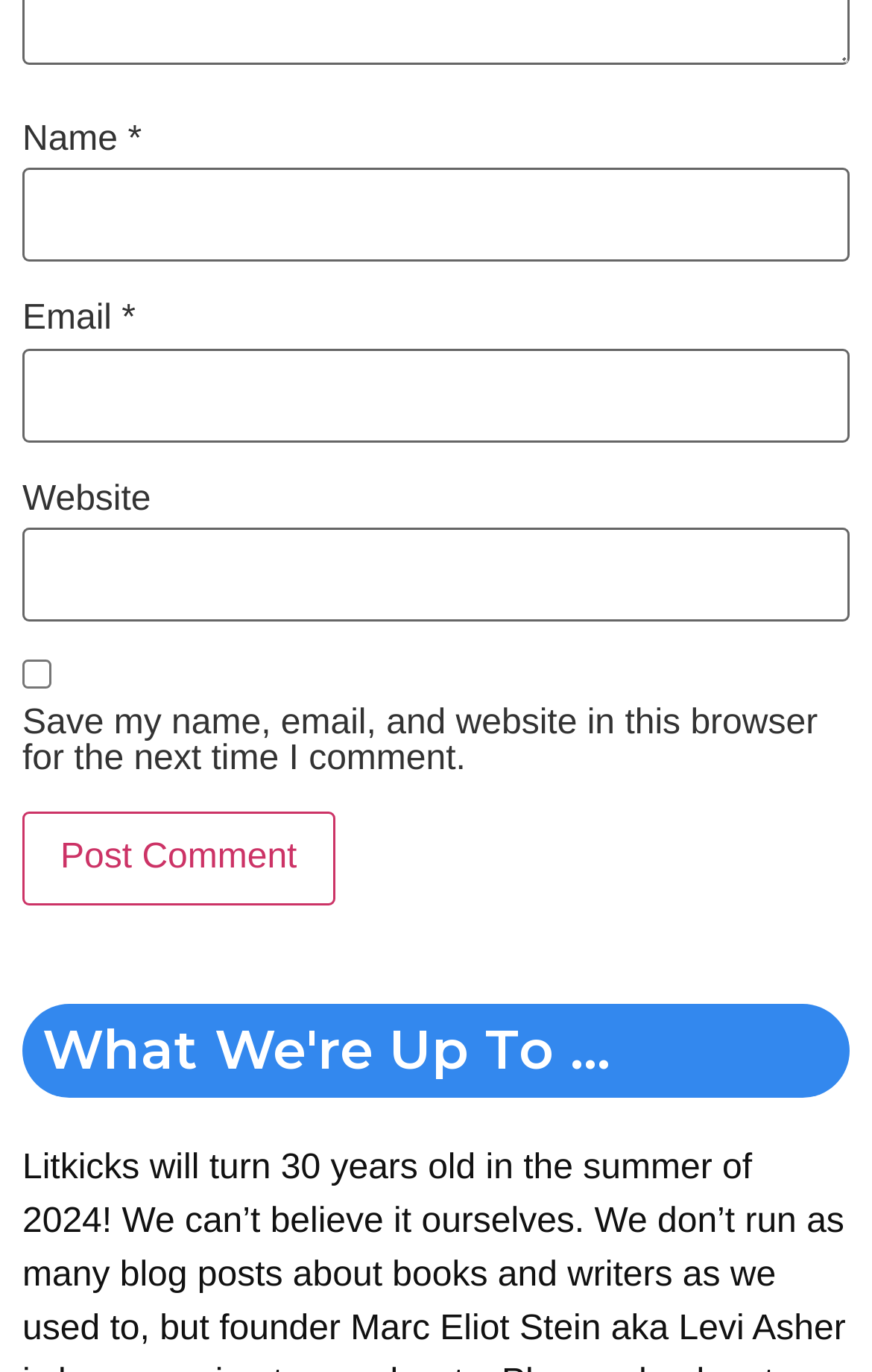How many textboxes are required?
Based on the visual content, answer with a single word or a brief phrase.

2